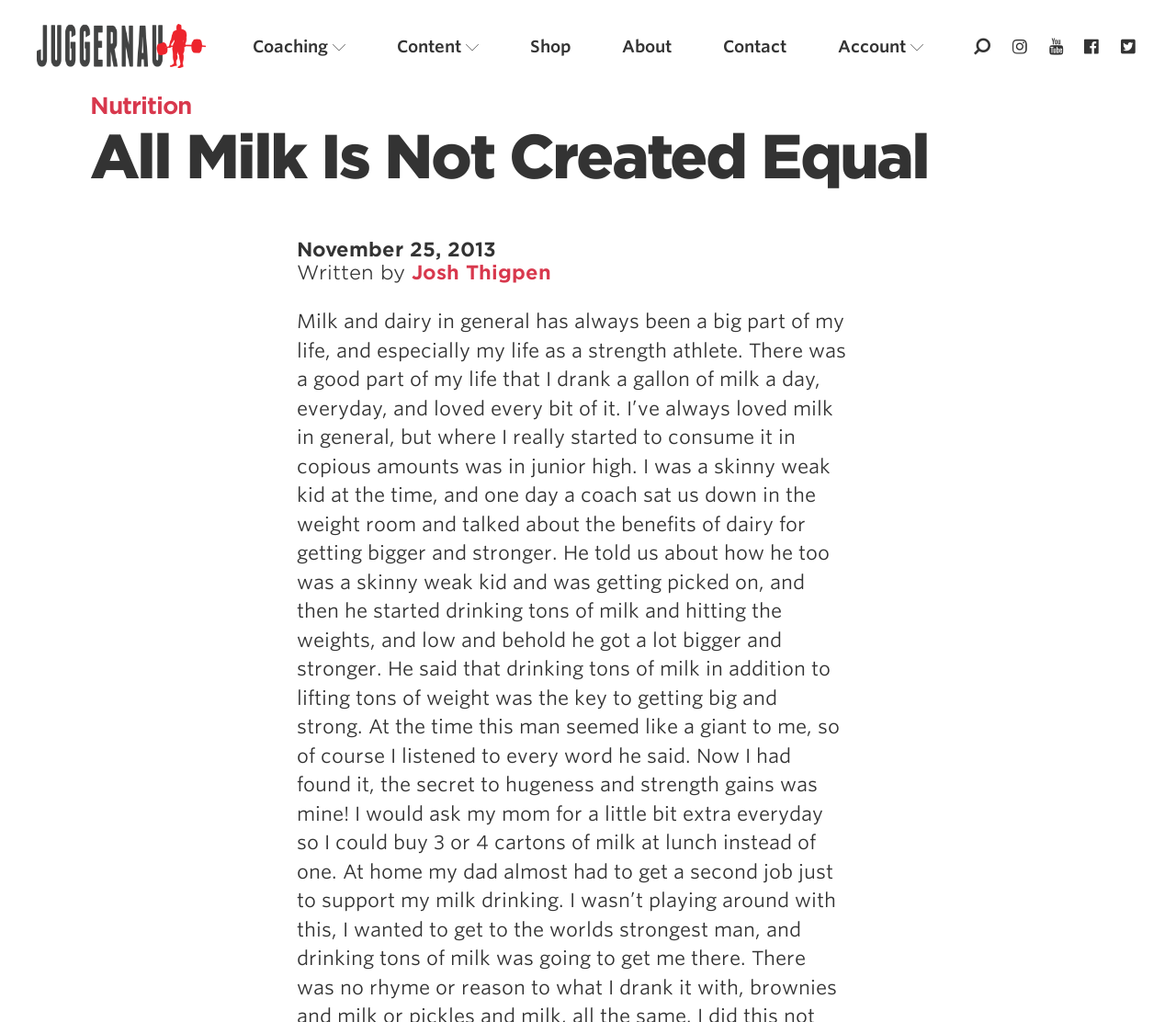Show the bounding box coordinates for the HTML element described as: "Scientific Principles of Strength Training".

[0.359, 0.415, 0.615, 0.433]